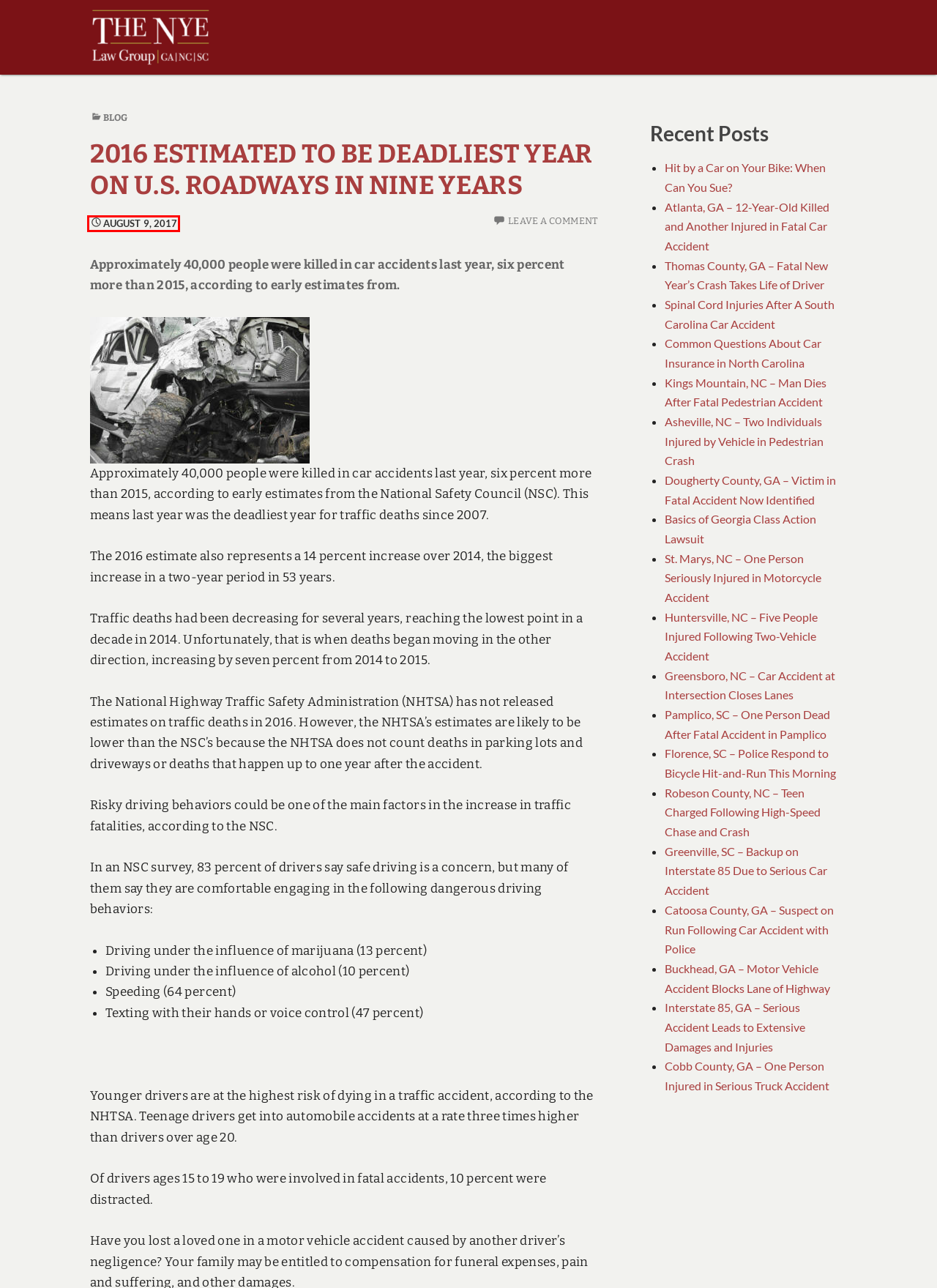With the provided webpage screenshot containing a red bounding box around a UI element, determine which description best matches the new webpage that appears after clicking the selected element. The choices are:
A. Pamplico, SC – One Person Dead After Fatal Accident in Pamplico
B. Basics of Georgia Class Action Lawsuit - The NYE Law Blog
C. Thomas County, GA – Fatal New Year’s Crash Takes Life of Driver
D. Greensboro, NC – Car Accident at Intersection Closes Lanes
E. August 9, 2017 - The NYE Law Blog
F. Buckhead, GA – Motor Vehicle Accident Blocks Lane of Highway
G. Atlanta, GA – 12-Year-Old Killed and Another Injured in Fatal Car Accident
H. Florence, SC – Police Respond to Bicycle Hit-and-Run This Morning

E